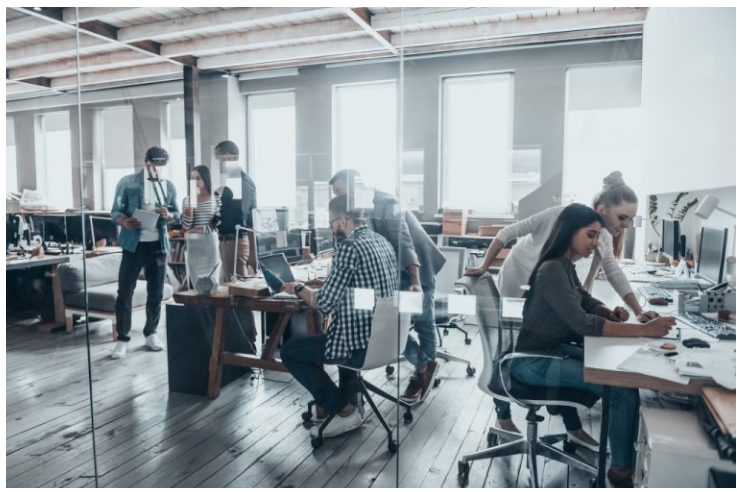How many people are gathered around the table?
Refer to the screenshot and answer in one word or phrase.

Four